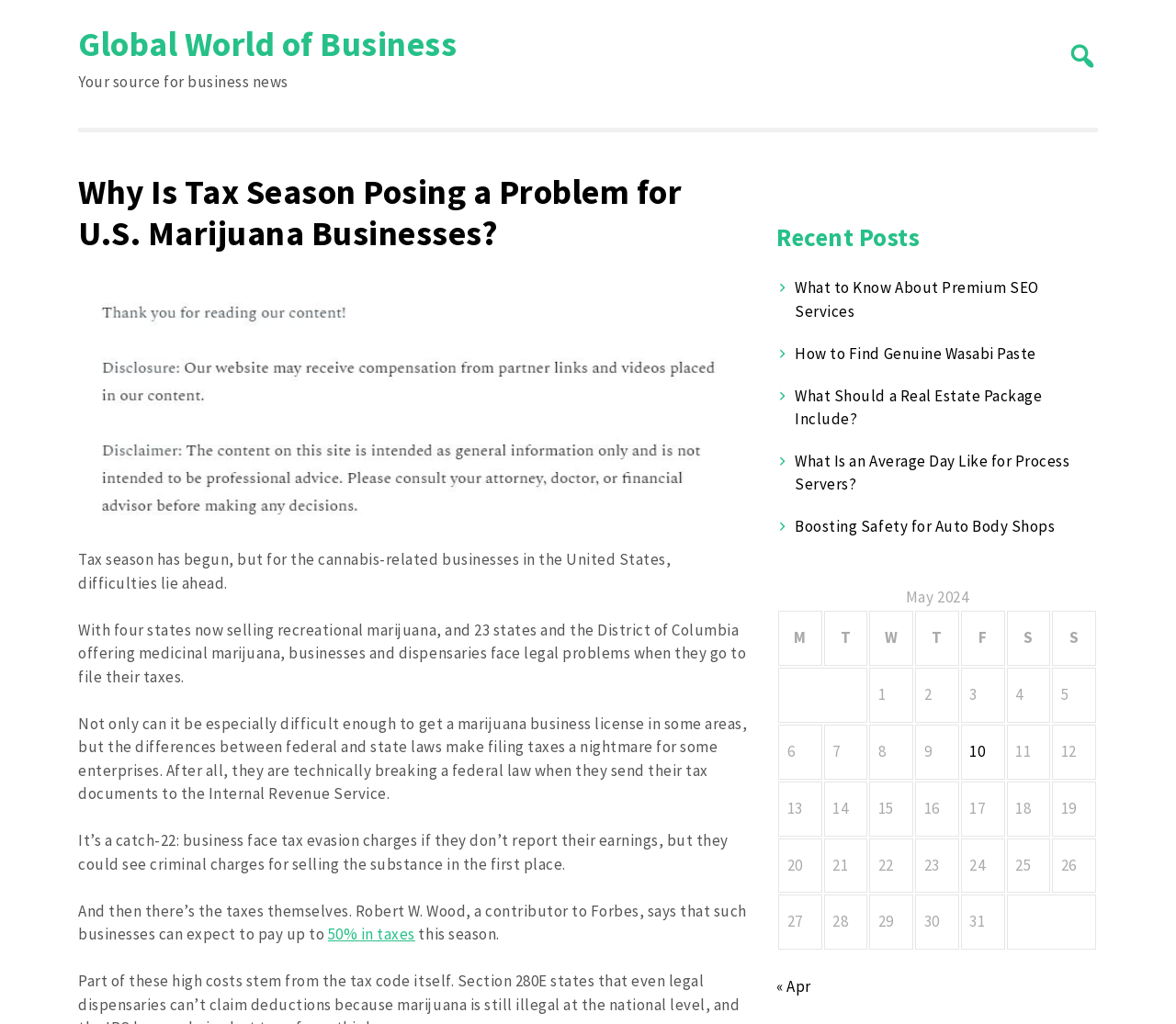Please find the bounding box coordinates of the element that you should click to achieve the following instruction: "Search for:". The coordinates should be presented as four float numbers between 0 and 1: [left, top, right, bottom].

[0.499, 0.11, 0.541, 0.152]